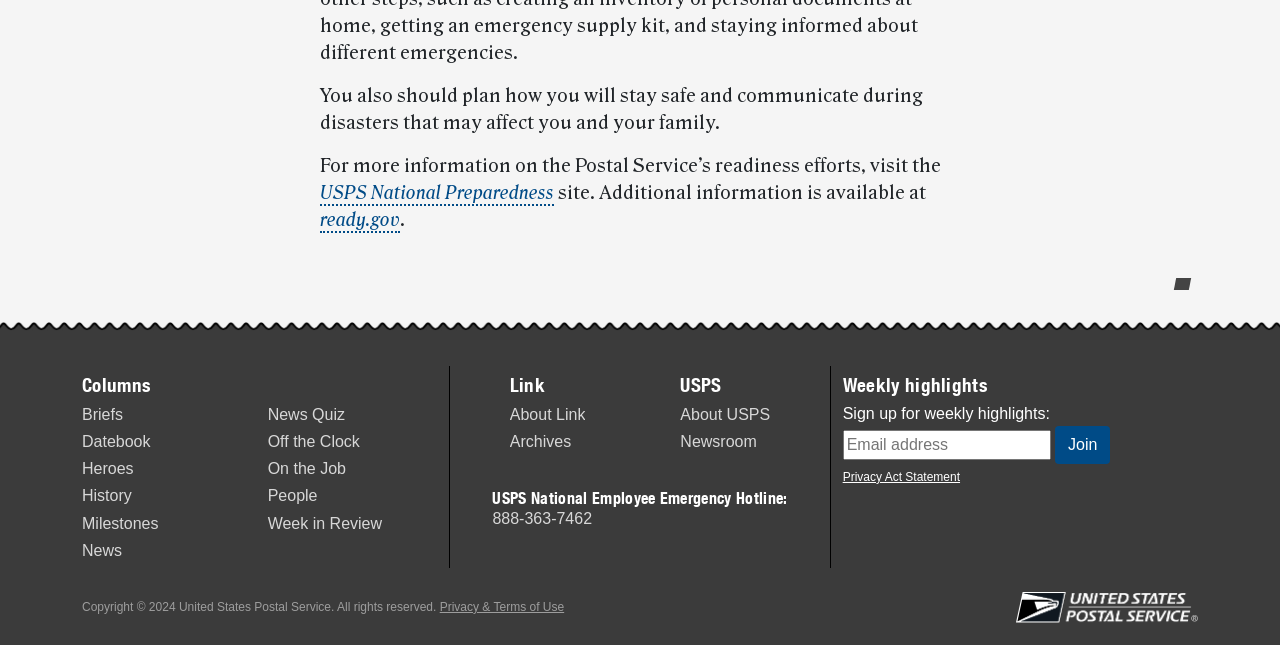Refer to the element description Week in Review and identify the corresponding bounding box in the screenshot. Format the coordinates as (top-left x, top-left y, bottom-right x, bottom-right y) with values in the range of 0 to 1.

[0.209, 0.798, 0.298, 0.824]